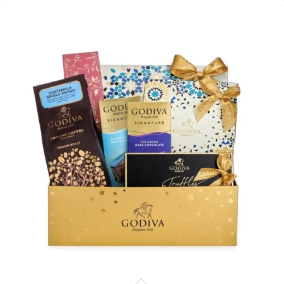Generate a comprehensive description of the image.

A beautifully arranged Godiva Ramadan Chocolate Gift Basket featuring an assortment of exquisite chocolates. The basket displays an elegant golden exterior adorned with stars and a luxurious bow, setting the stage for a delightful treat. Inside, you'll find a variety of Godiva products, including signature chocolate bars and truffles, perfect for celebrating special moments or gifting to loved ones. This basket is available for purchase online, offering convenient delivery options across Dubai and other UAE locations. Ideal for any chocolate lover or as a thoughtful gesture during the festive season.